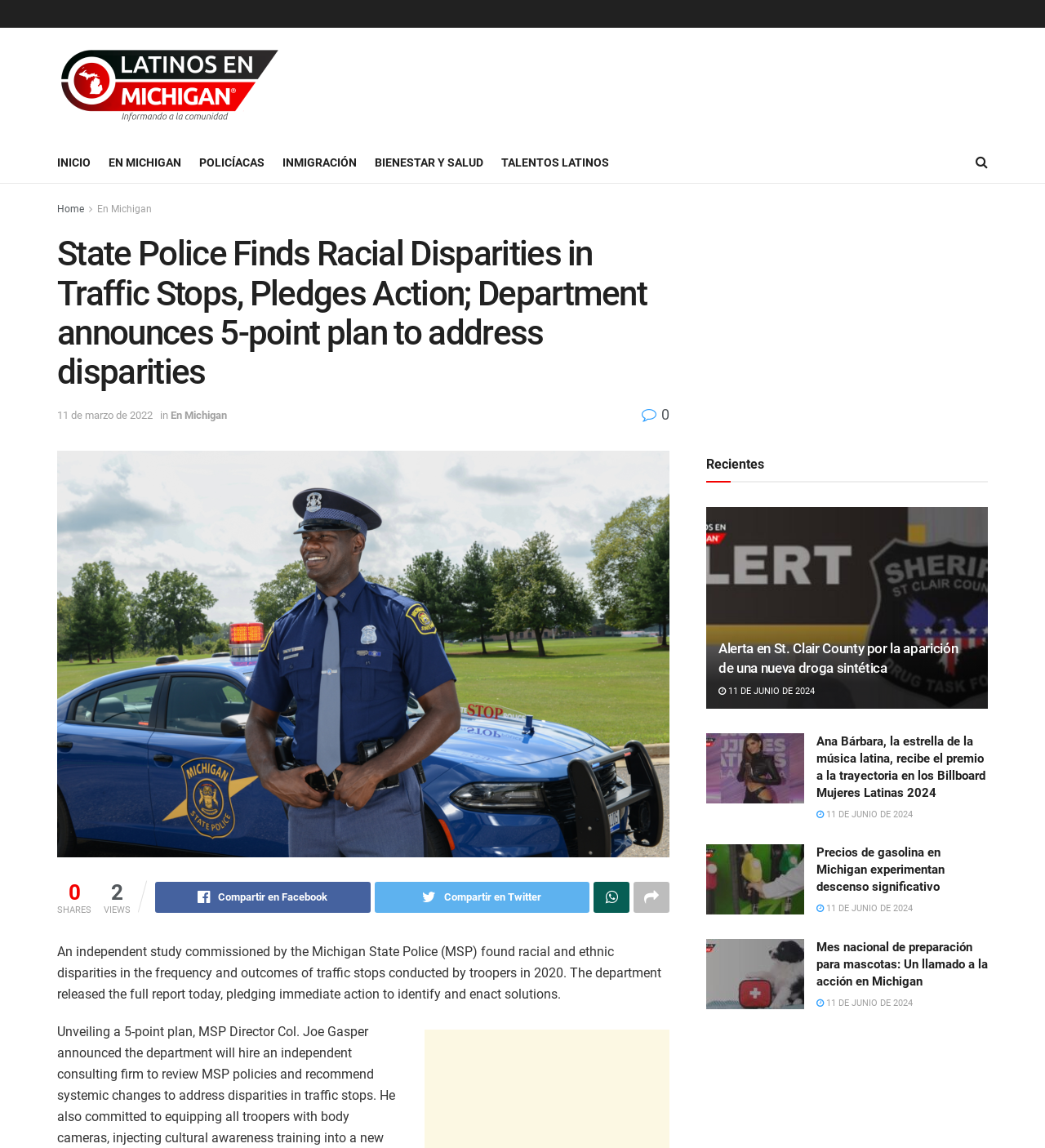What is the purpose of the 5-point plan?
Based on the visual details in the image, please answer the question thoroughly.

The 5-point plan is mentioned in the heading as a response to the racial disparities found in traffic stops, implying that its purpose is to address these disparities and take corrective action.